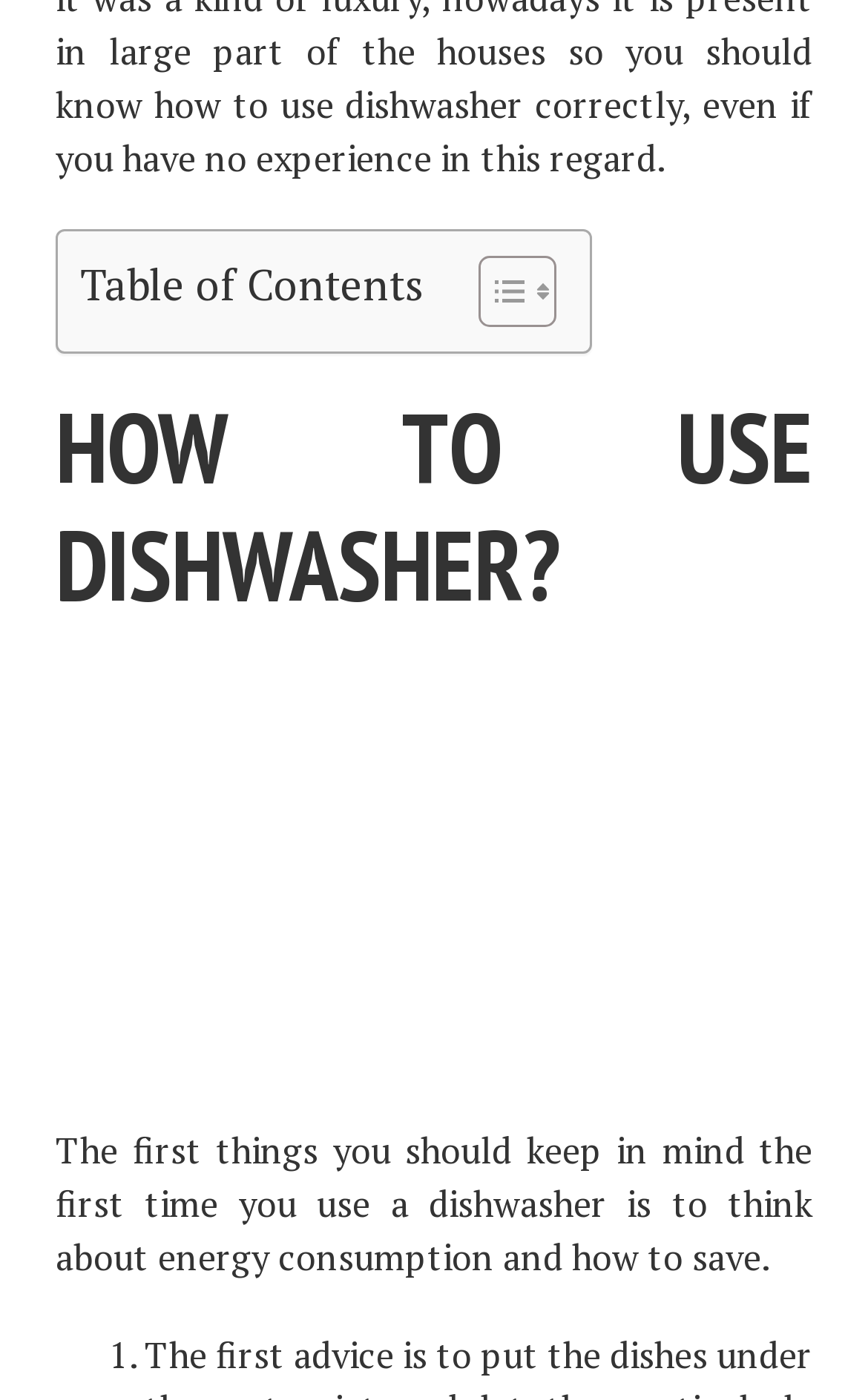Please identify the bounding box coordinates of the element's region that should be clicked to execute the following instruction: "Click on KITCHEN link". The bounding box coordinates must be four float numbers between 0 and 1, i.e., [left, top, right, bottom].

[0.051, 0.437, 0.218, 0.475]